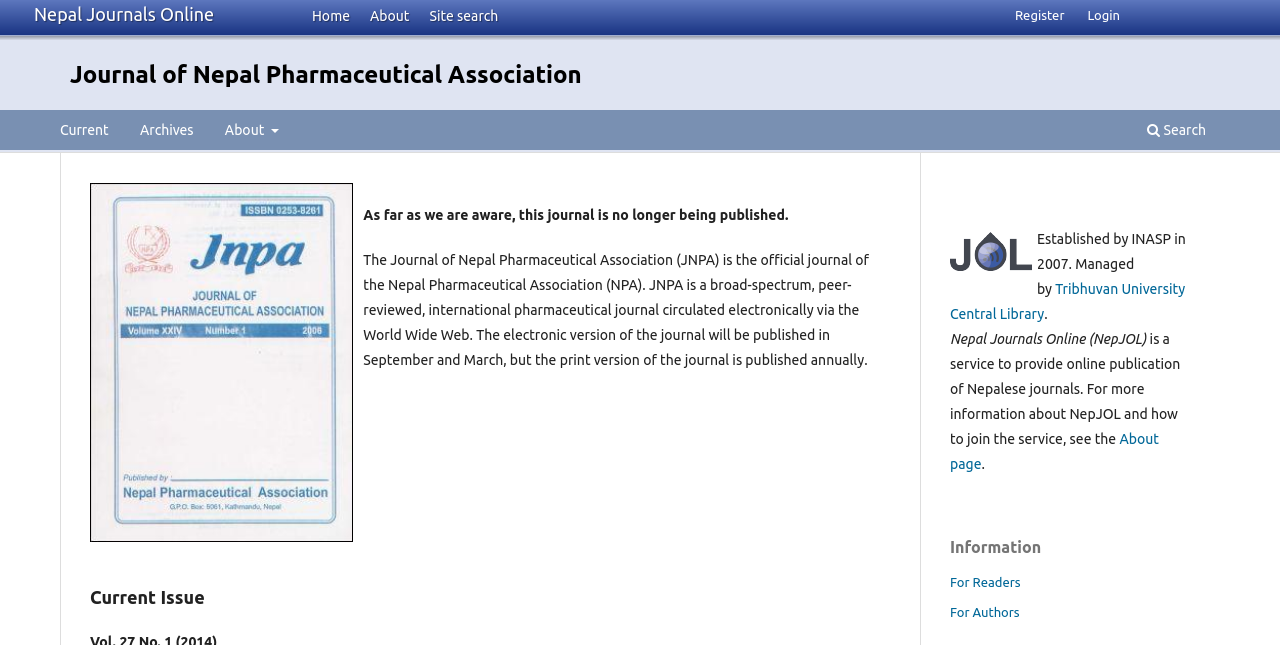Determine the bounding box coordinates of the UI element that matches the following description: "Journal of Nepal Pharmaceutical Association". The coordinates should be four float numbers between 0 and 1 in the format [left, top, right, bottom].

[0.055, 0.079, 0.454, 0.152]